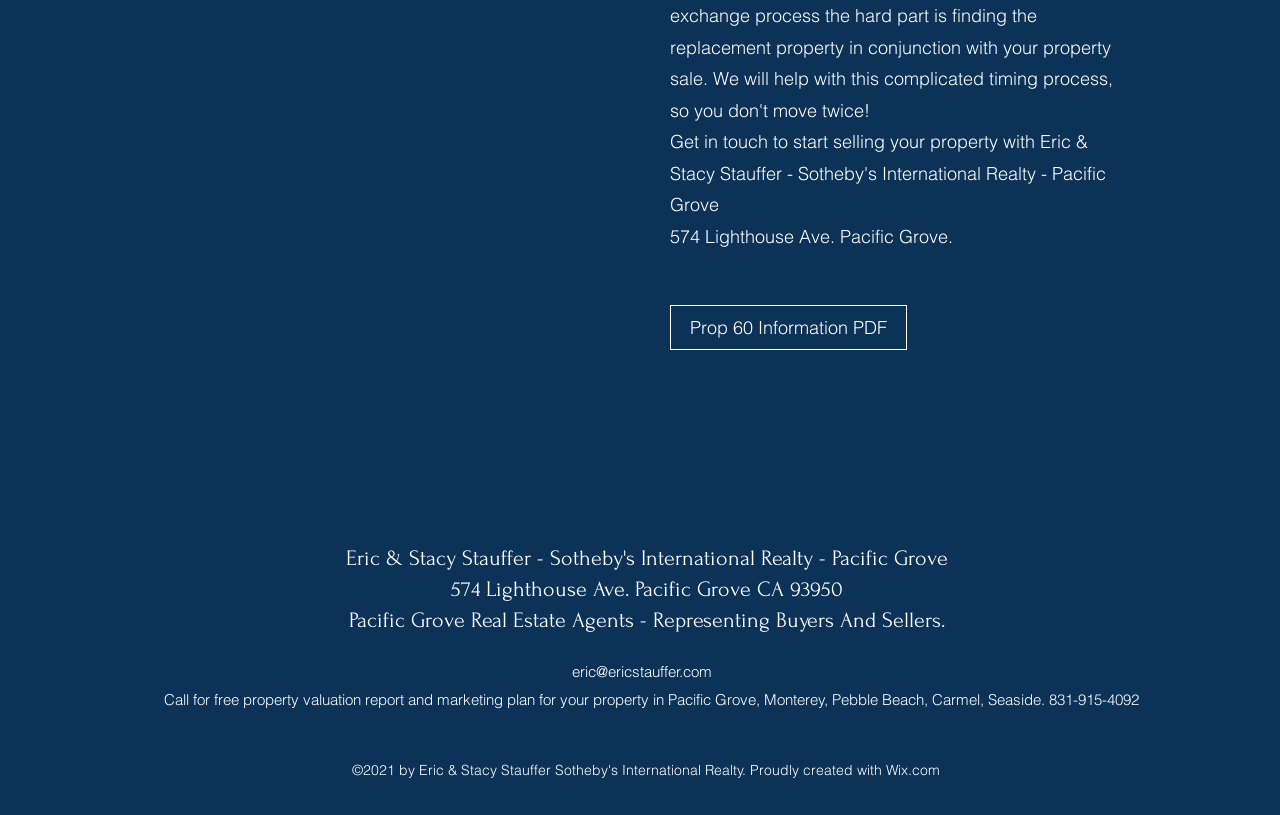What is the city and state of the real estate agency?
Please answer the question with a detailed and comprehensive explanation.

I found the city and state by looking at the static text element with the bounding box coordinates [0.352, 0.708, 0.658, 0.737] which contains the text '574 Lighthouse Ave. Pacific Grove CA 93950'.